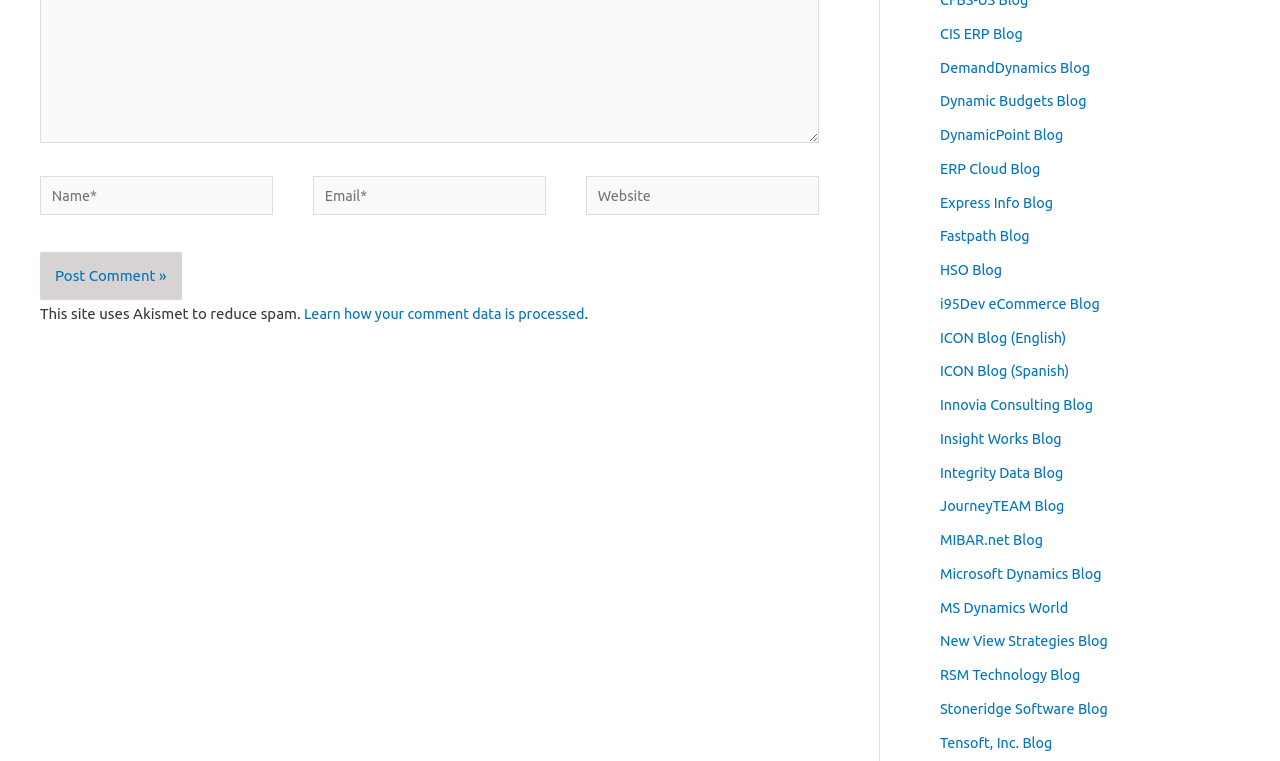Pinpoint the bounding box coordinates of the element that must be clicked to accomplish the following instruction: "Visit the 'CIS ERP Blog'". The coordinates should be in the format of four float numbers between 0 and 1, i.e., [left, top, right, bottom].

[0.734, 0.033, 0.802, 0.055]